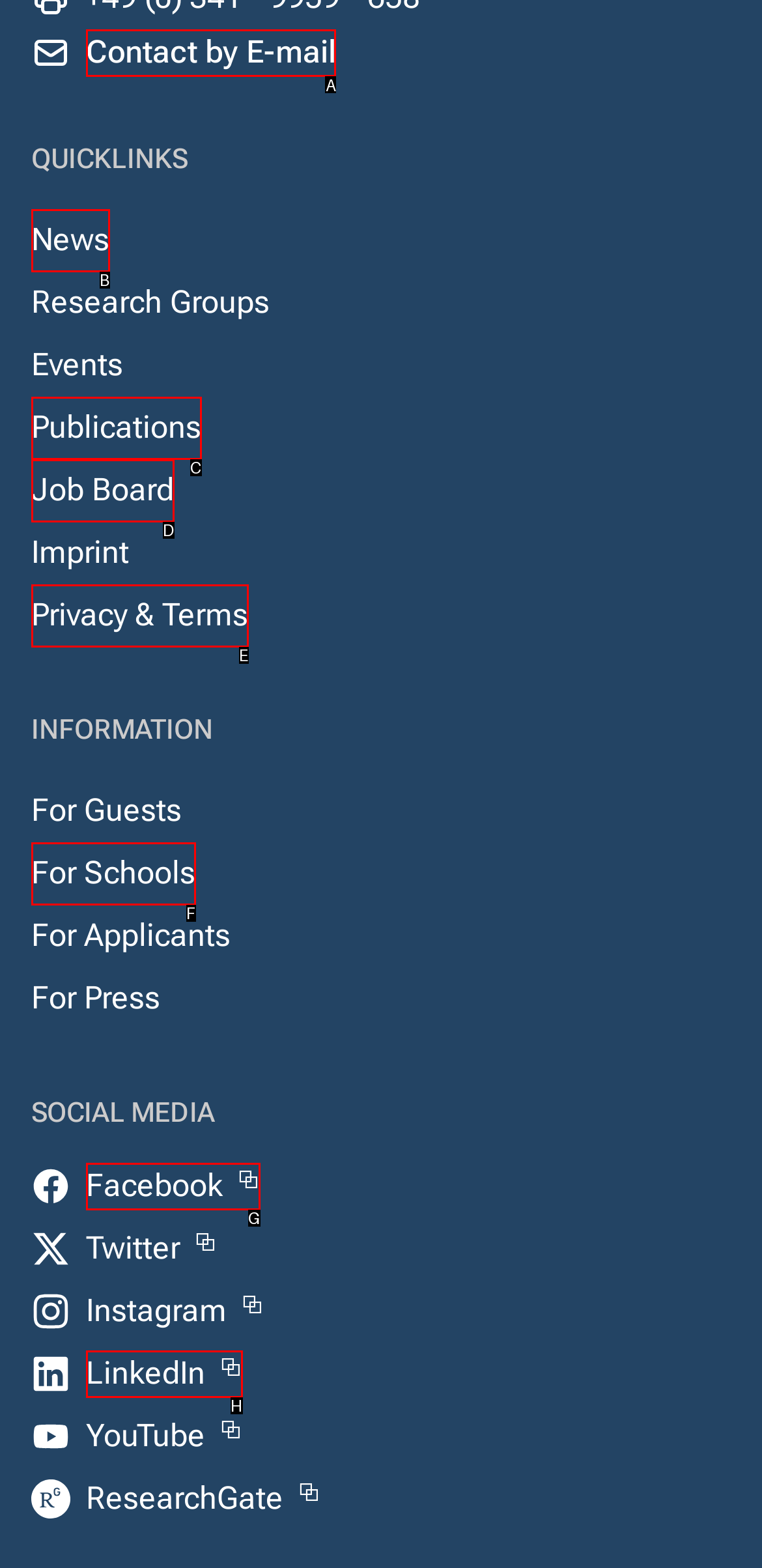Identify which HTML element should be clicked to fulfill this instruction: Contact by E-mail Reply with the correct option's letter.

A